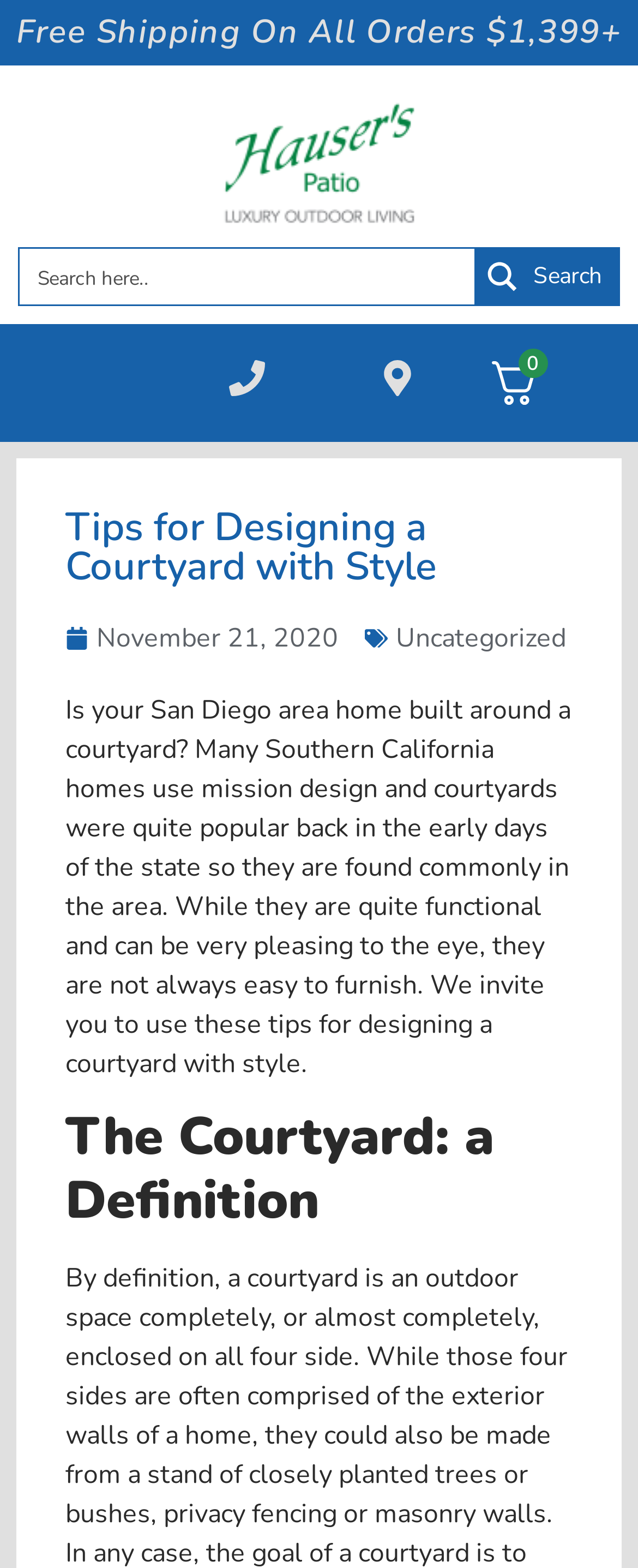Give a concise answer of one word or phrase to the question: 
What is the topic of the article?

Designing a courtyard